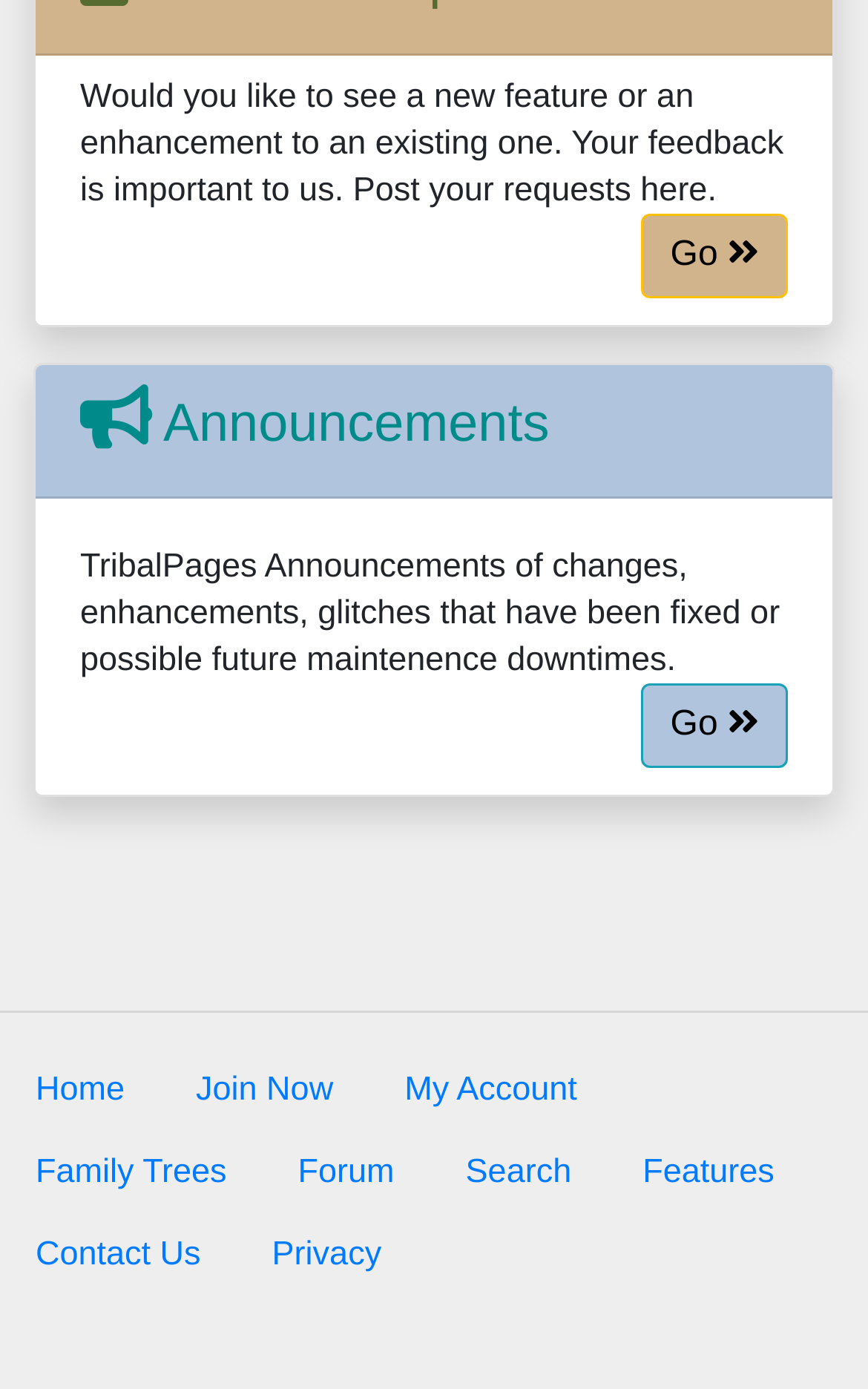Respond with a single word or phrase to the following question: How many links are there in the top navigation menu?

8